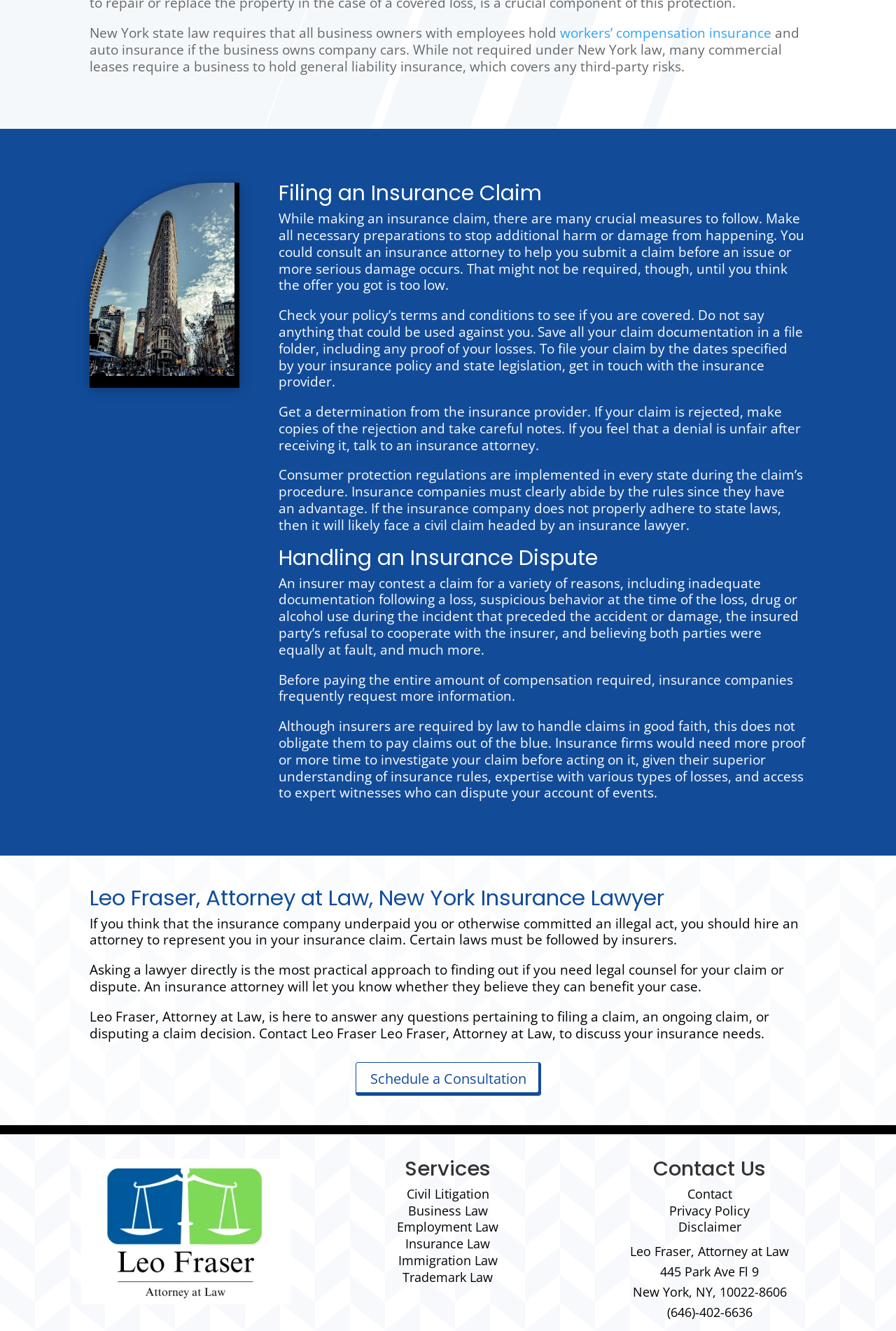What is the name of the attorney at law mentioned on the webpage?
By examining the image, provide a one-word or phrase answer.

Leo Fraser